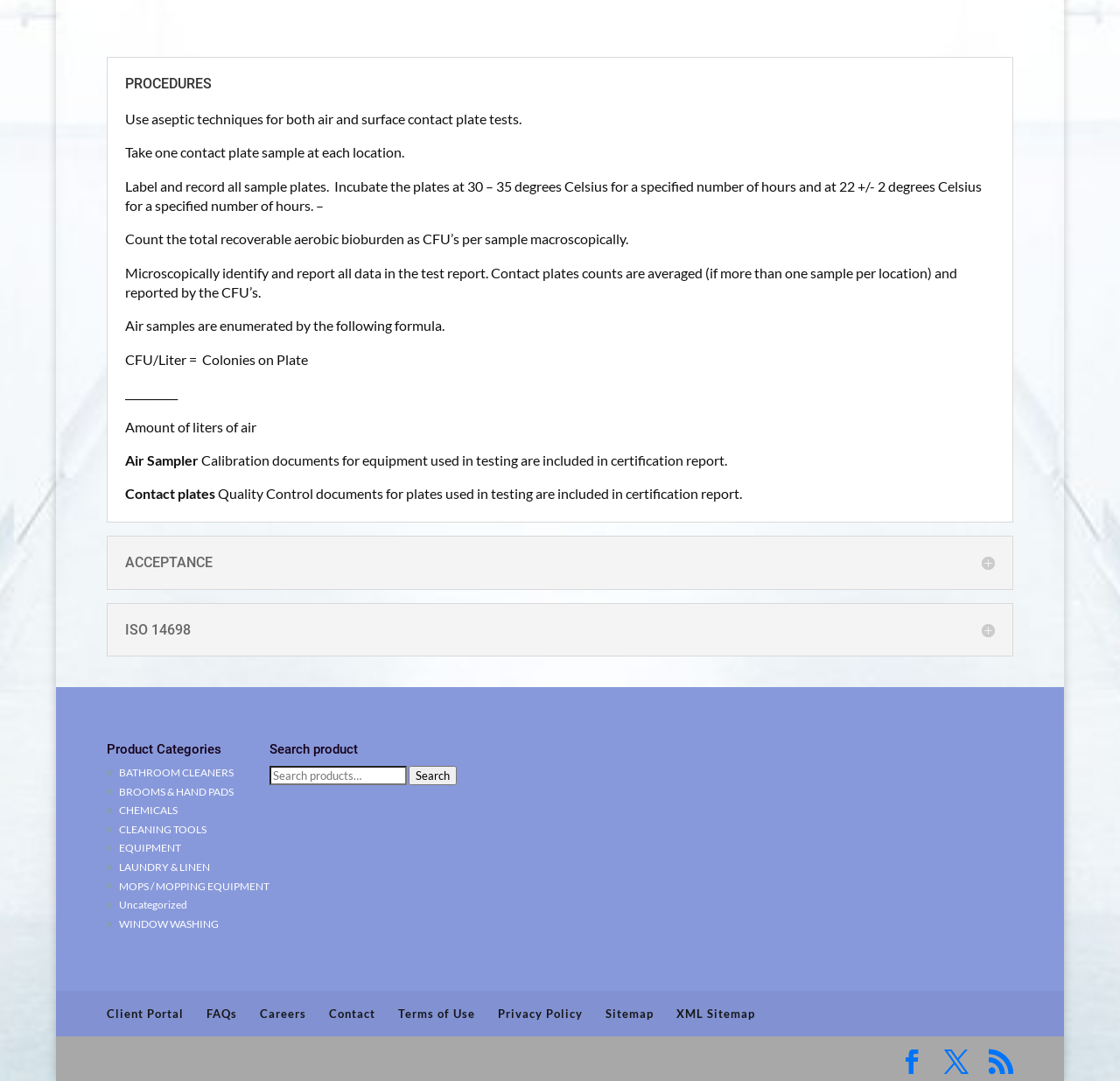Can you find the bounding box coordinates for the element to click on to achieve the instruction: "Search for a product"?

[0.24, 0.709, 0.407, 0.727]